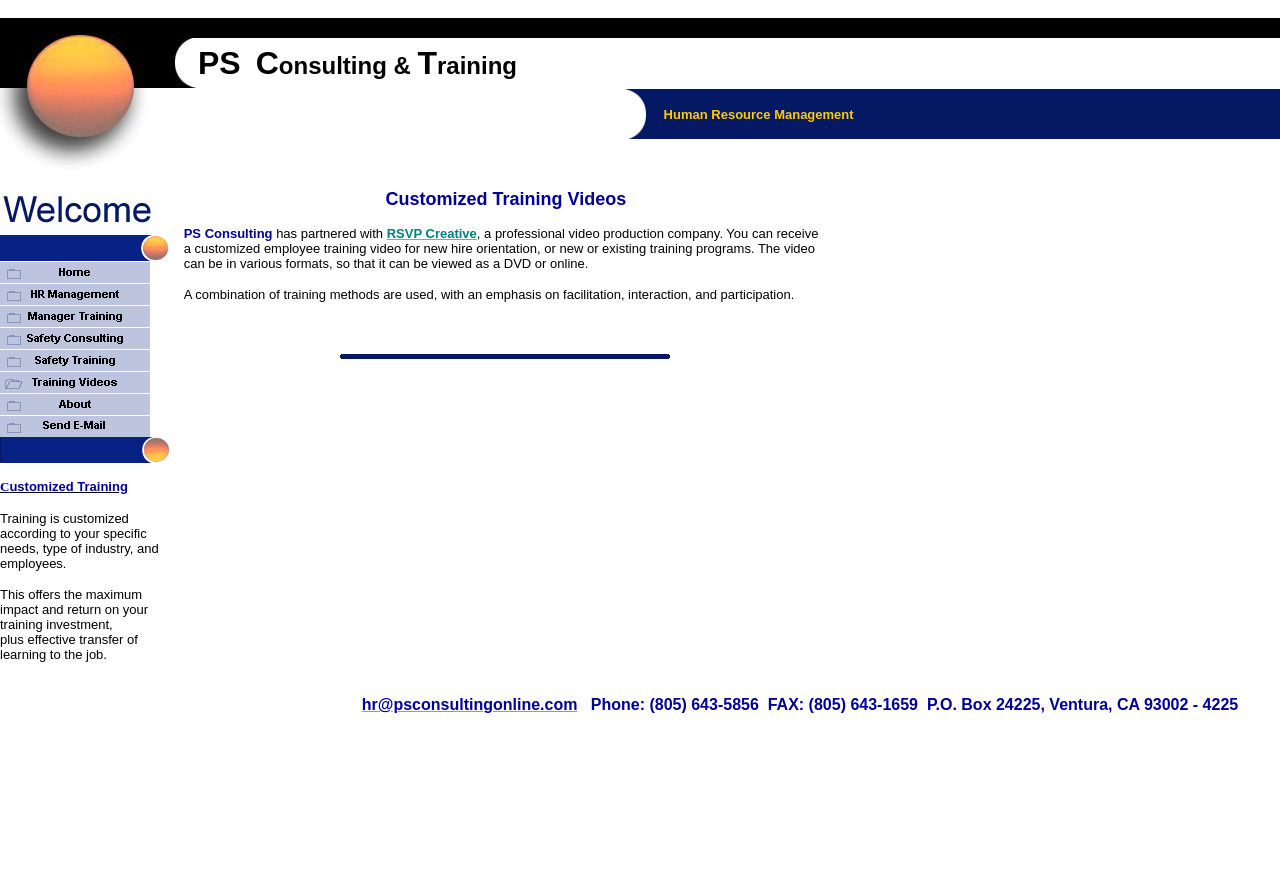Determine the bounding box coordinates of the element that should be clicked to execute the following command: "Click the Home link".

[0.0, 0.306, 0.117, 0.325]